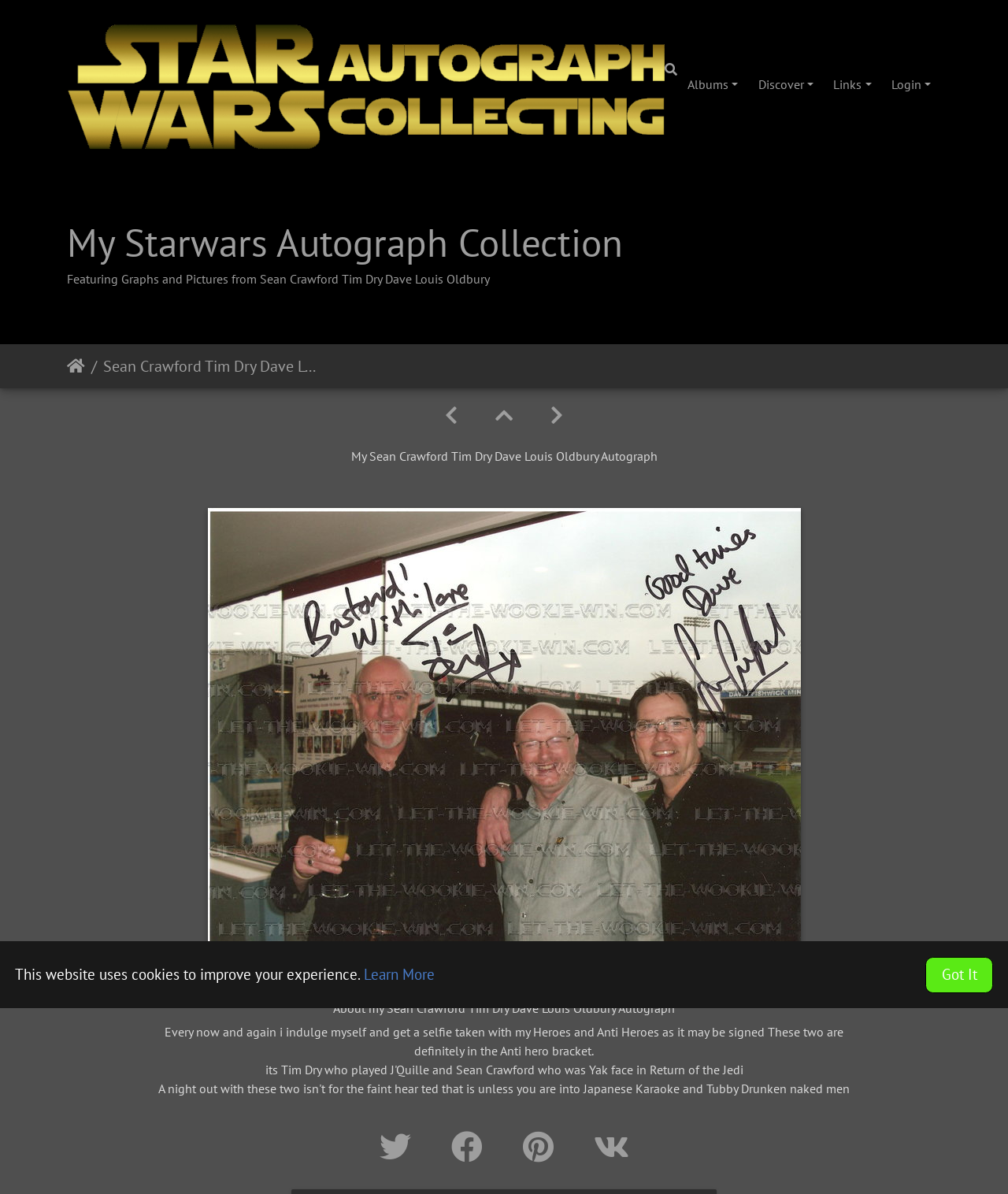Please determine the bounding box coordinates, formatted as (top-left x, top-left y, bottom-right x, bottom-right y), with all values as floating point numbers between 0 and 1. Identify the bounding box of the region described as: title="Share on Twitter"

[0.361, 0.944, 0.432, 0.978]